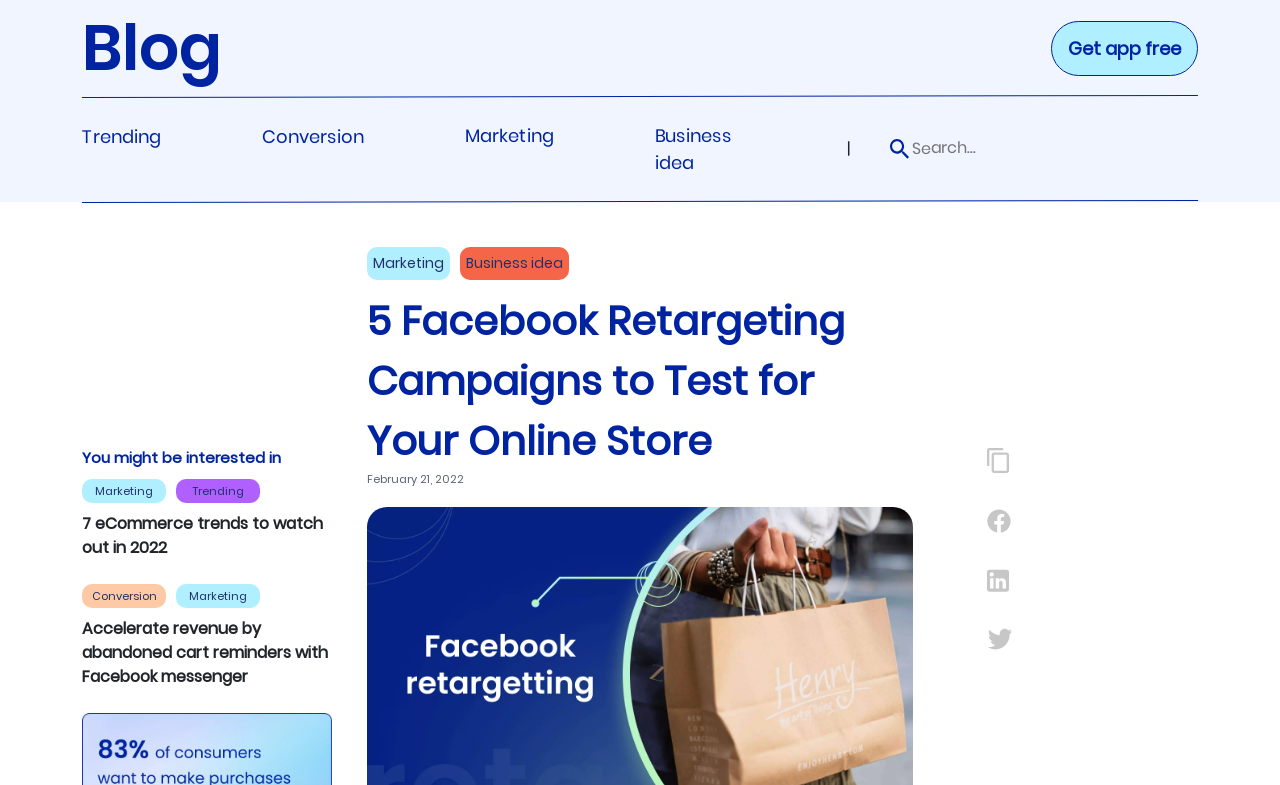Respond to the question below with a single word or phrase:
What is the first category on the top?

Trending